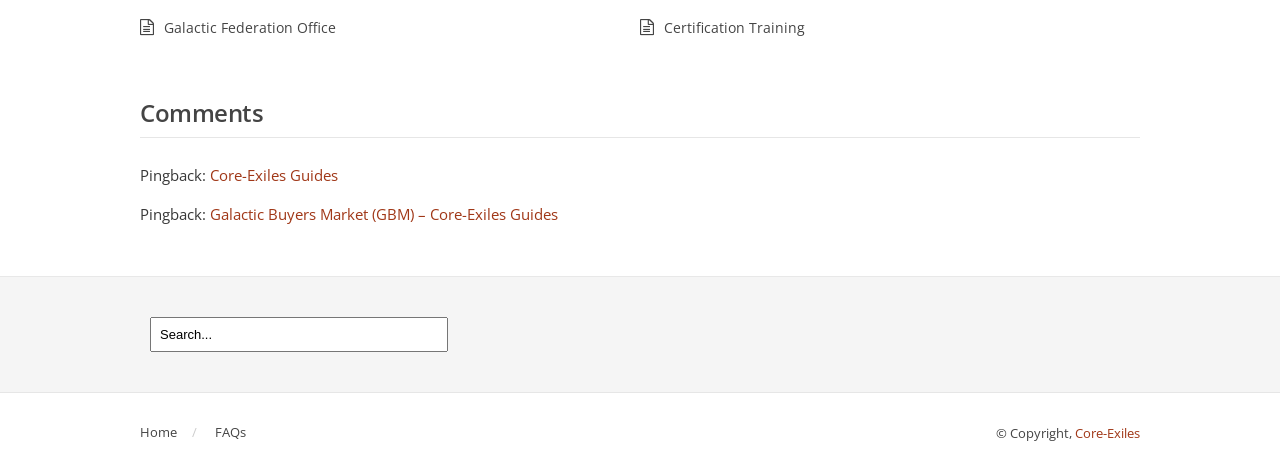Find and specify the bounding box coordinates that correspond to the clickable region for the instruction: "go to FAQs".

[0.168, 0.9, 0.192, 0.938]